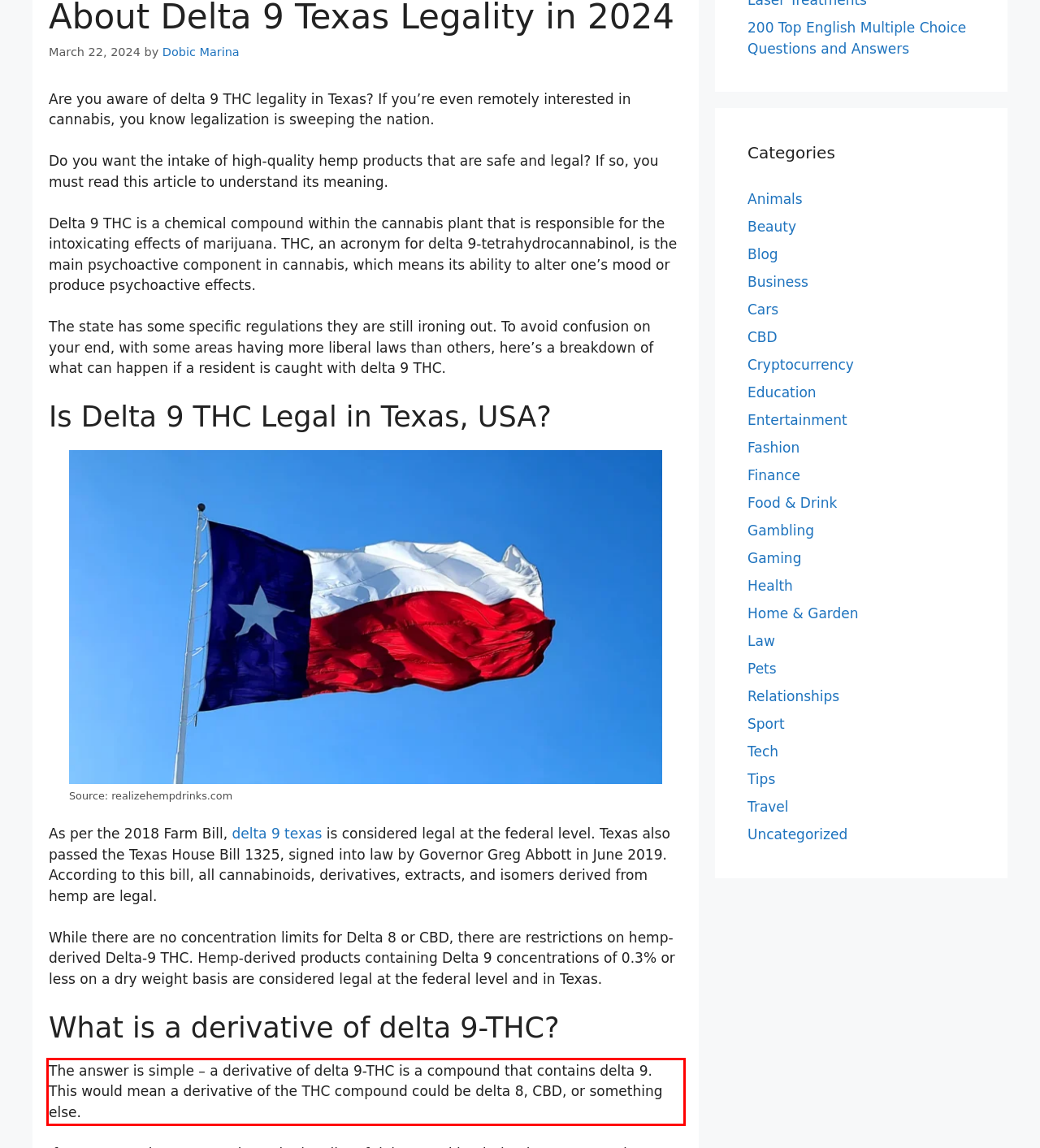You are given a webpage screenshot with a red bounding box around a UI element. Extract and generate the text inside this red bounding box.

The answer is simple – a derivative of delta 9-THC is a compound that contains delta 9. This would mean a derivative of the THC compound could be delta 8, CBD, or something else.